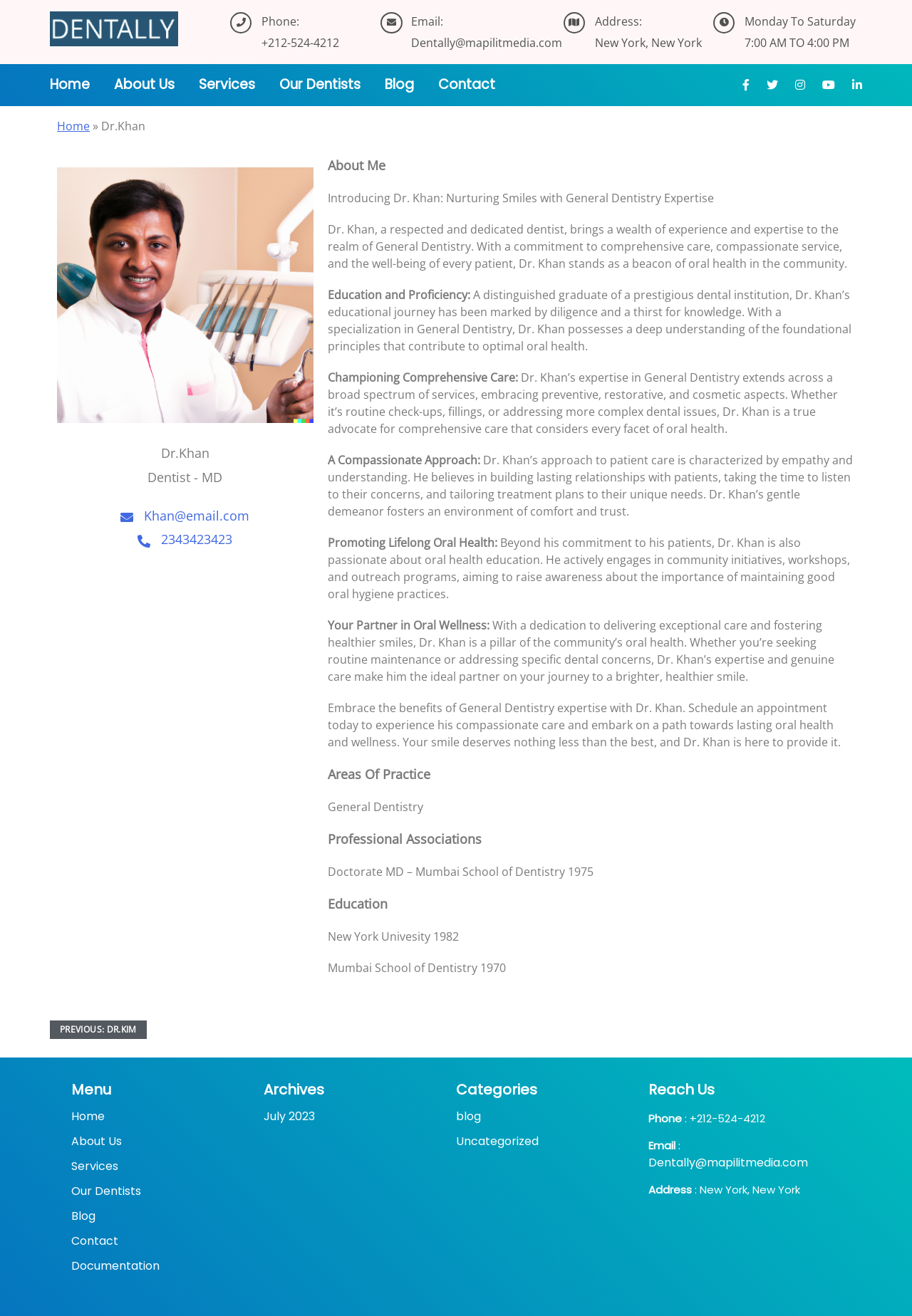Determine the bounding box coordinates of the clickable region to carry out the instruction: "Contact Dr. Khan via email".

[0.451, 0.008, 0.616, 0.041]